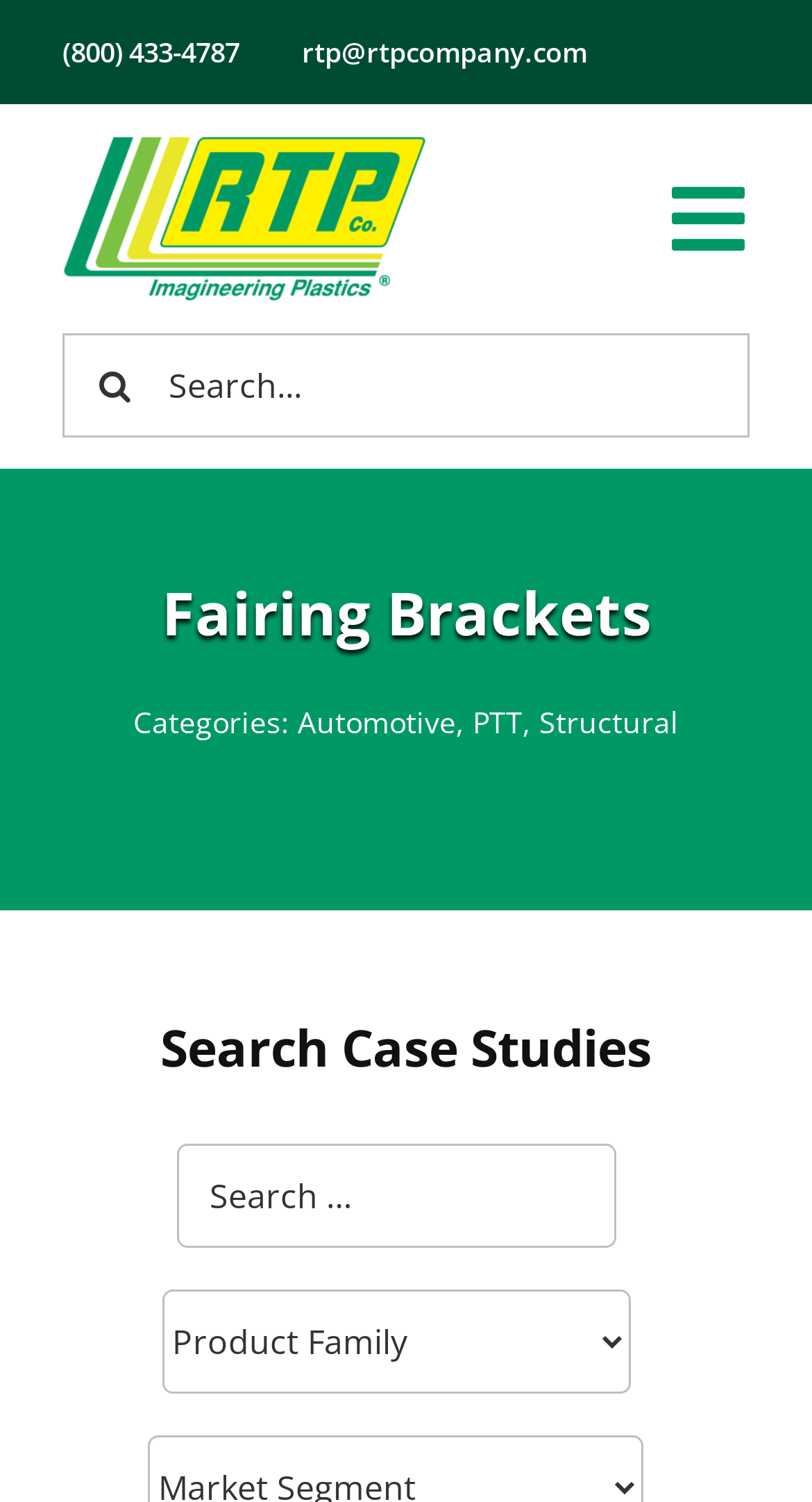Find the bounding box of the web element that fits this description: "aria-label="RTP-header-logo-retina"".

[0.077, 0.086, 0.526, 0.117]